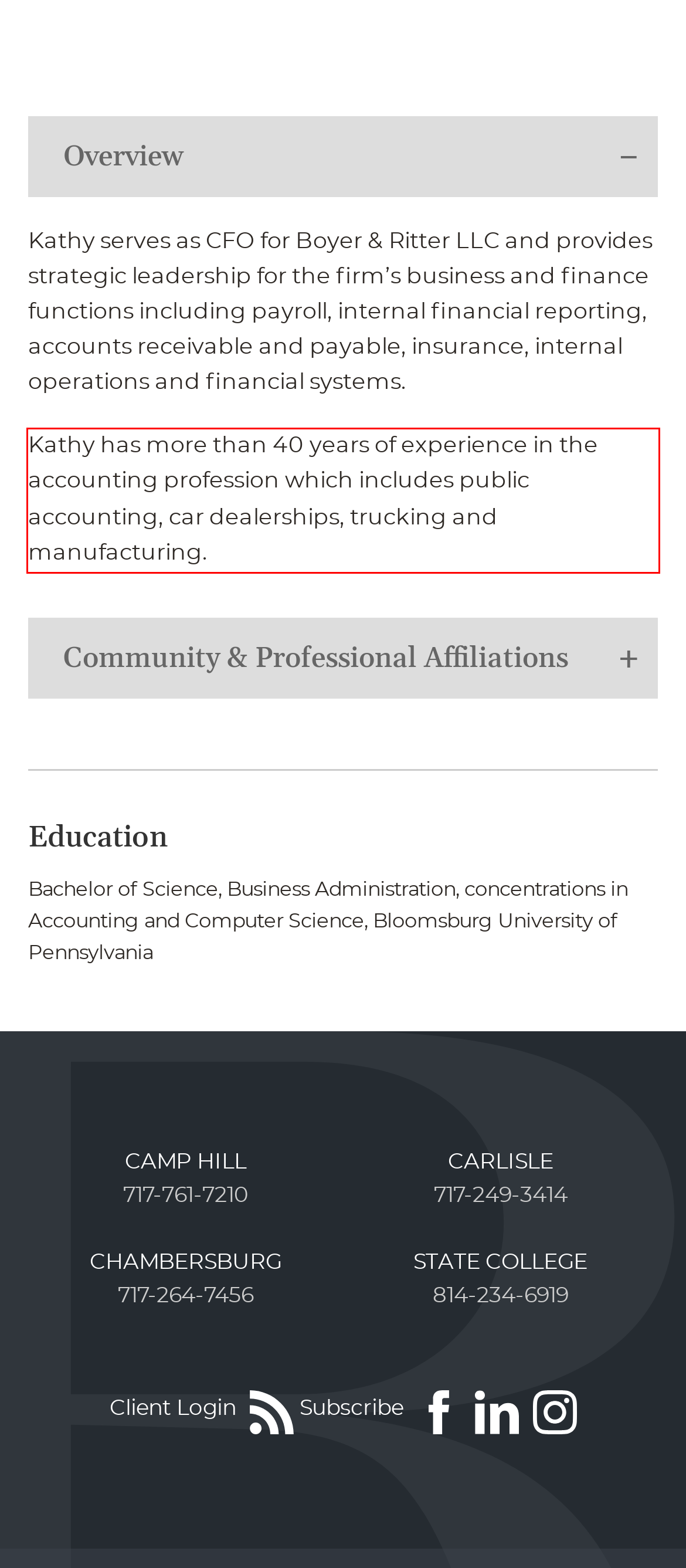Given a webpage screenshot with a red bounding box, perform OCR to read and deliver the text enclosed by the red bounding box.

Kathy has more than 40 years of experience in the accounting profession which includes public accounting, car dealerships, trucking and manufacturing.